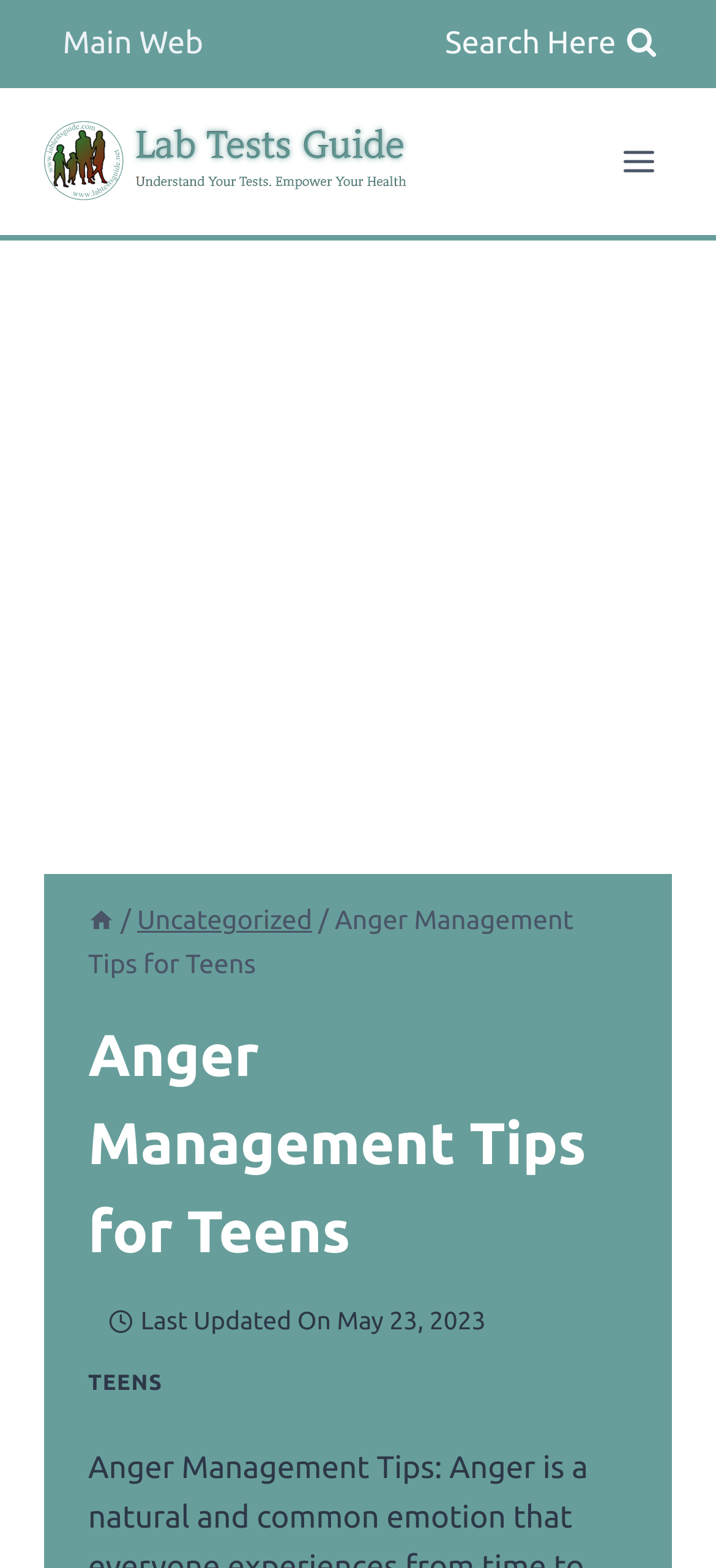Highlight the bounding box coordinates of the element you need to click to perform the following instruction: "go to lab tests guide."

[0.062, 0.077, 0.574, 0.128]